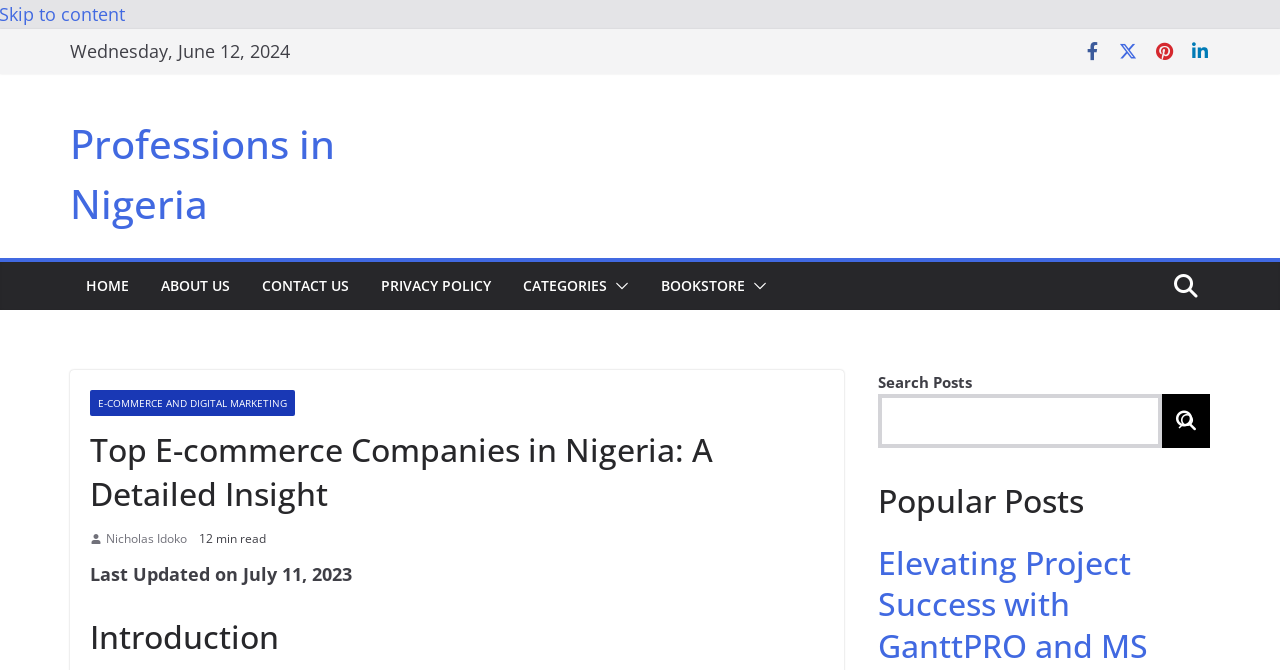Explain the webpage's design and content in an elaborate manner.

The webpage is about discovering the top e-commerce companies in Nigeria and the factors contributing to their success. At the top left, there is a date "Wednesday, June 12, 2024". On the top right, there are social media links to Facebook, Twitter, Pinterest, and LinkedIn. 

Below the date, there is a heading "Professions in Nigeria" with a link to the same title. On the left side, there is a navigation menu with links to "HOME", "ABOUT US", "CONTACT US", "PRIVACY POLICY", "CATEGORIES", and "BOOKSTORE". Each of these links has a submenu button next to it, accompanied by a small image.

The main content of the webpage starts with a heading "Top E-commerce Companies in Nigeria: A Detailed Insight" followed by an image and the author's name "Nicholas Idoko". The article's duration is indicated as "12 min read" and it was last updated on July 11, 2023. 

The article is divided into sections, starting with an "Introduction" section. On the right side of the webpage, there is a search bar with a placeholder text "Search Posts" and a search button accompanied by a small image. Below the search bar, there is a heading "Popular Posts".